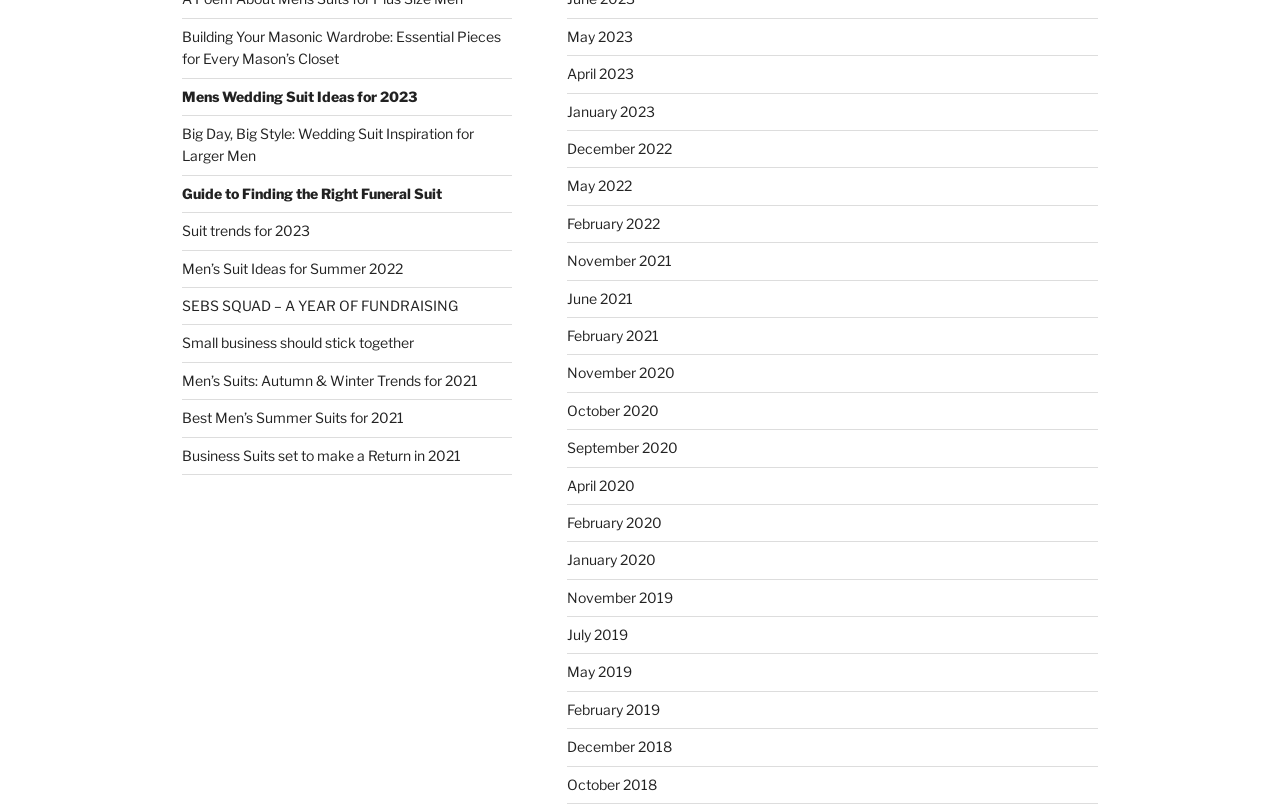Please provide the bounding box coordinates in the format (top-left x, top-left y, bottom-right x, bottom-right y). Remember, all values are floating point numbers between 0 and 1. What is the bounding box coordinate of the region described as: Most Popular Posts

None